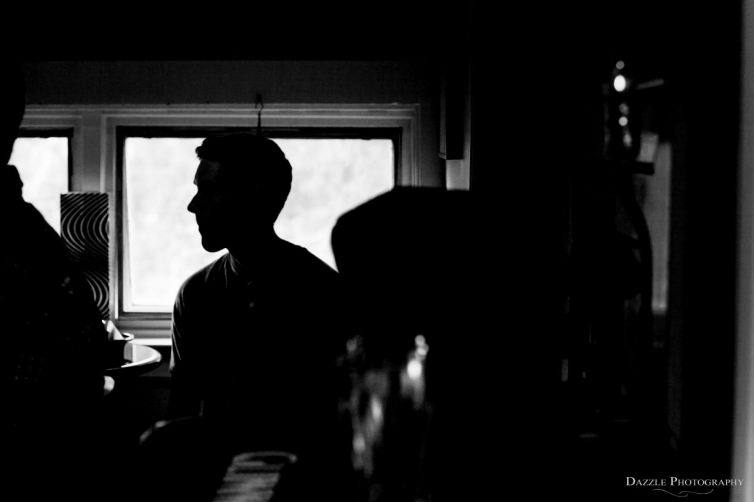Reply to the question with a brief word or phrase: What is the dominant color scheme of the image?

Black and white